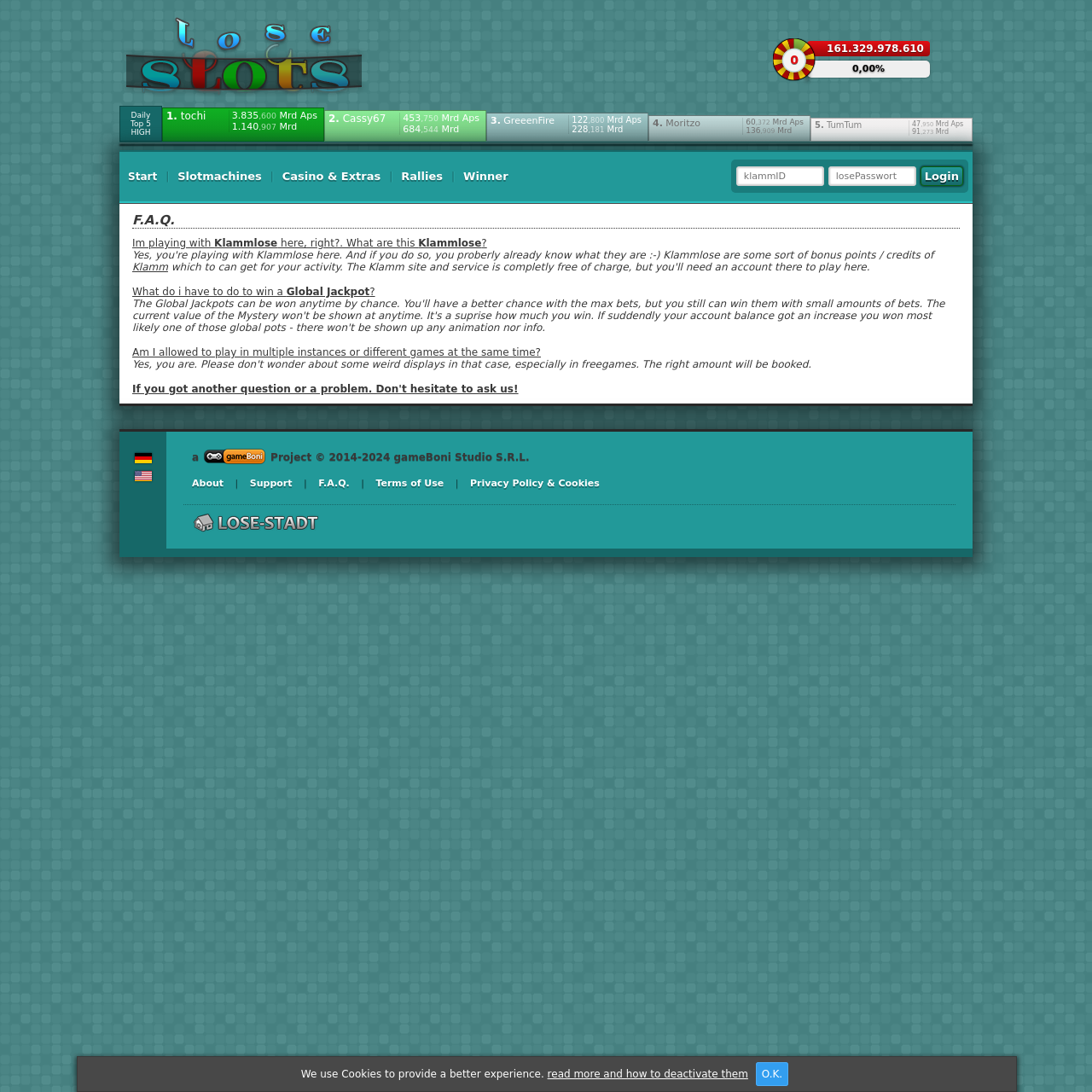Predict the bounding box coordinates for the UI element described as: "0 161.329.978.610 0,00%". The coordinates should be four float numbers between 0 and 1, presented as [left, top, right, bottom].

[0.739, 0.038, 0.852, 0.071]